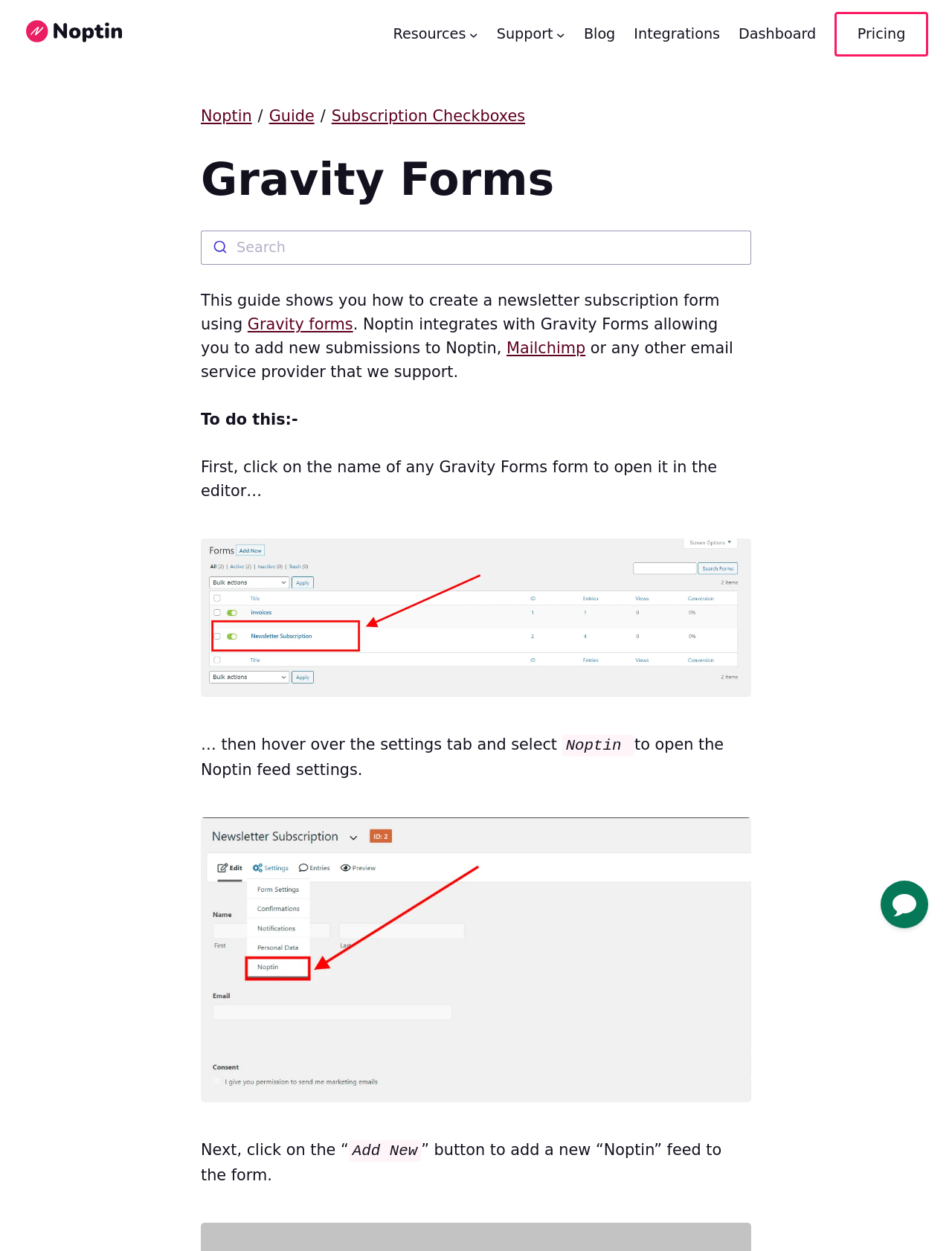What is the action to open the Noptin feed settings? Analyze the screenshot and reply with just one word or a short phrase.

Hover over the settings tab and select Noptin